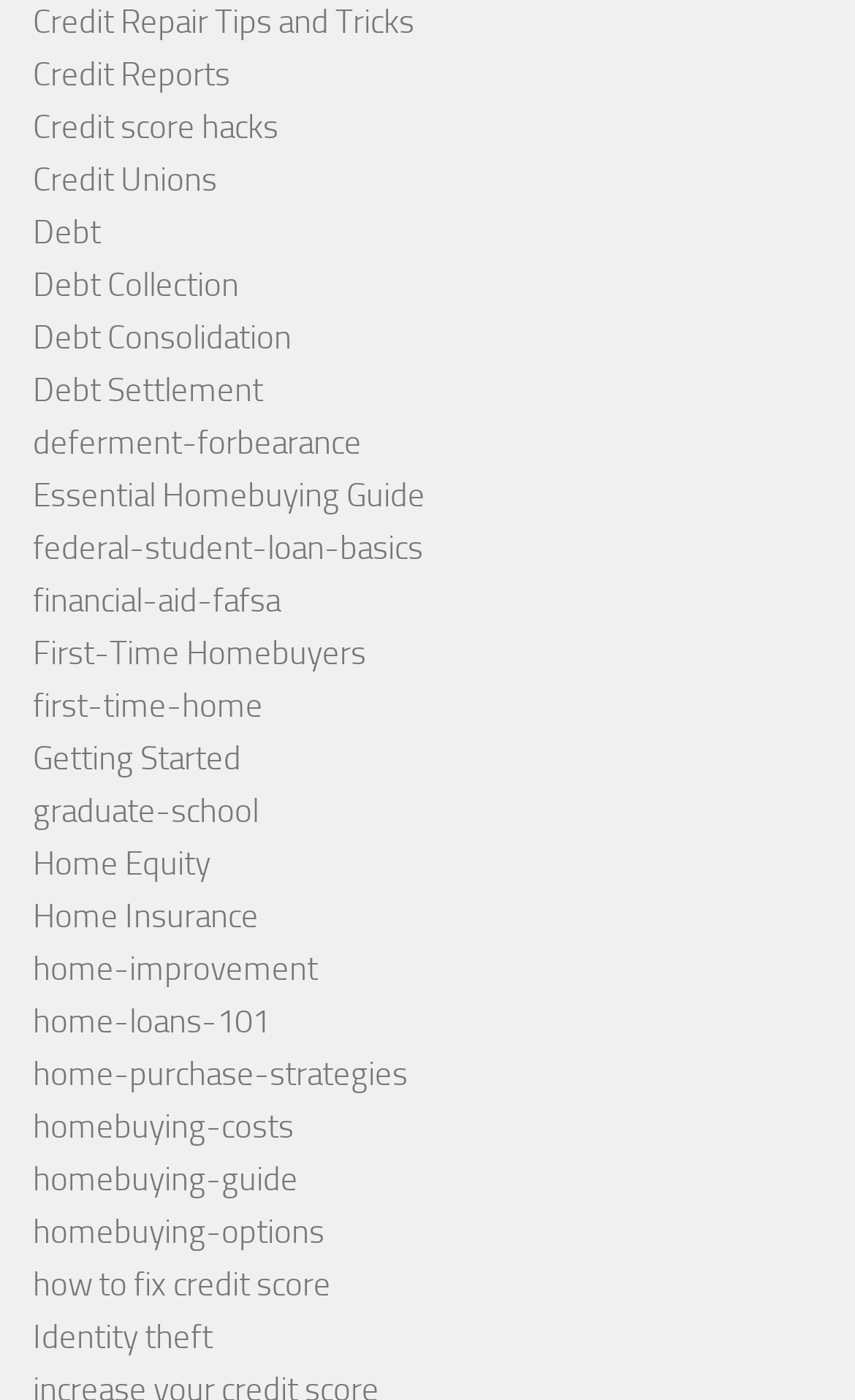Using the description "how to fix credit score", predict the bounding box of the relevant HTML element.

[0.038, 0.903, 0.387, 0.931]